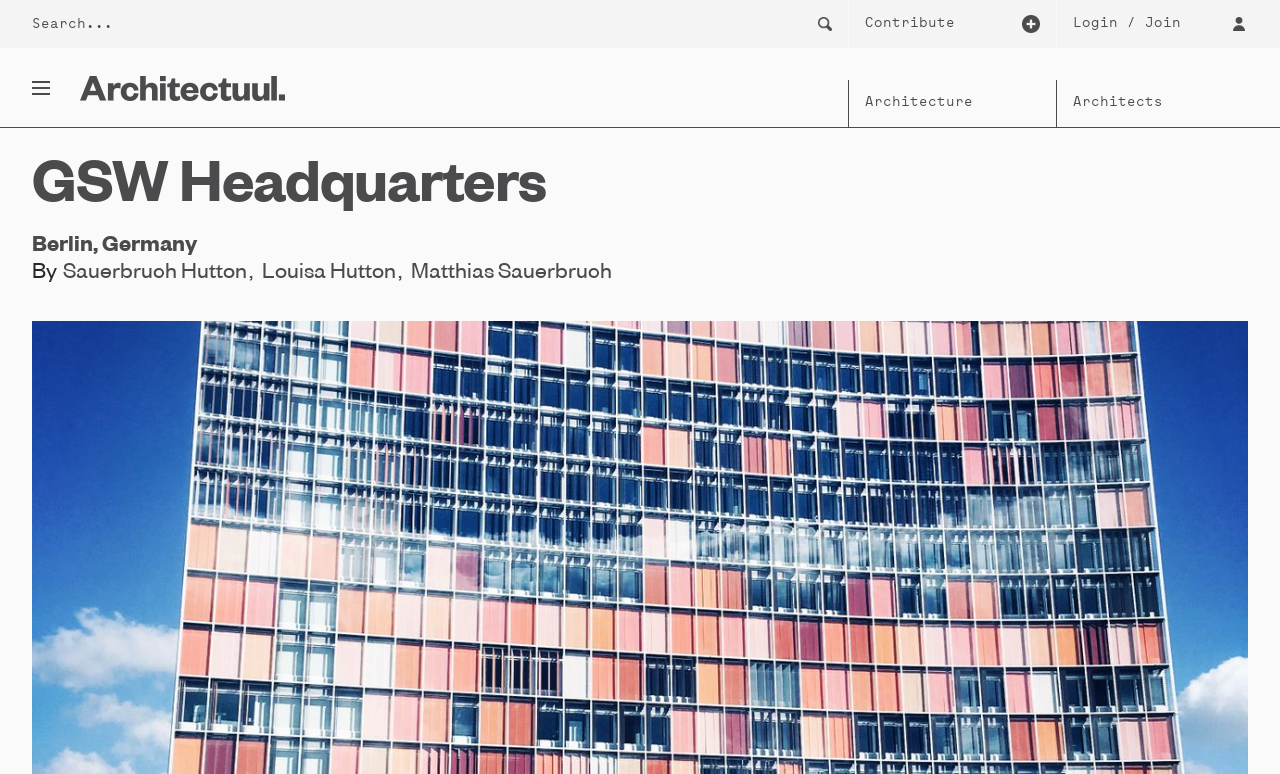What is the purpose of the textbox at the top?
Provide an in-depth and detailed answer to the question.

I found the answer by looking at the textbox with the placeholder text 'Search...' and the button next to it. This suggests that the purpose of the textbox is to allow users to search for something on the website.